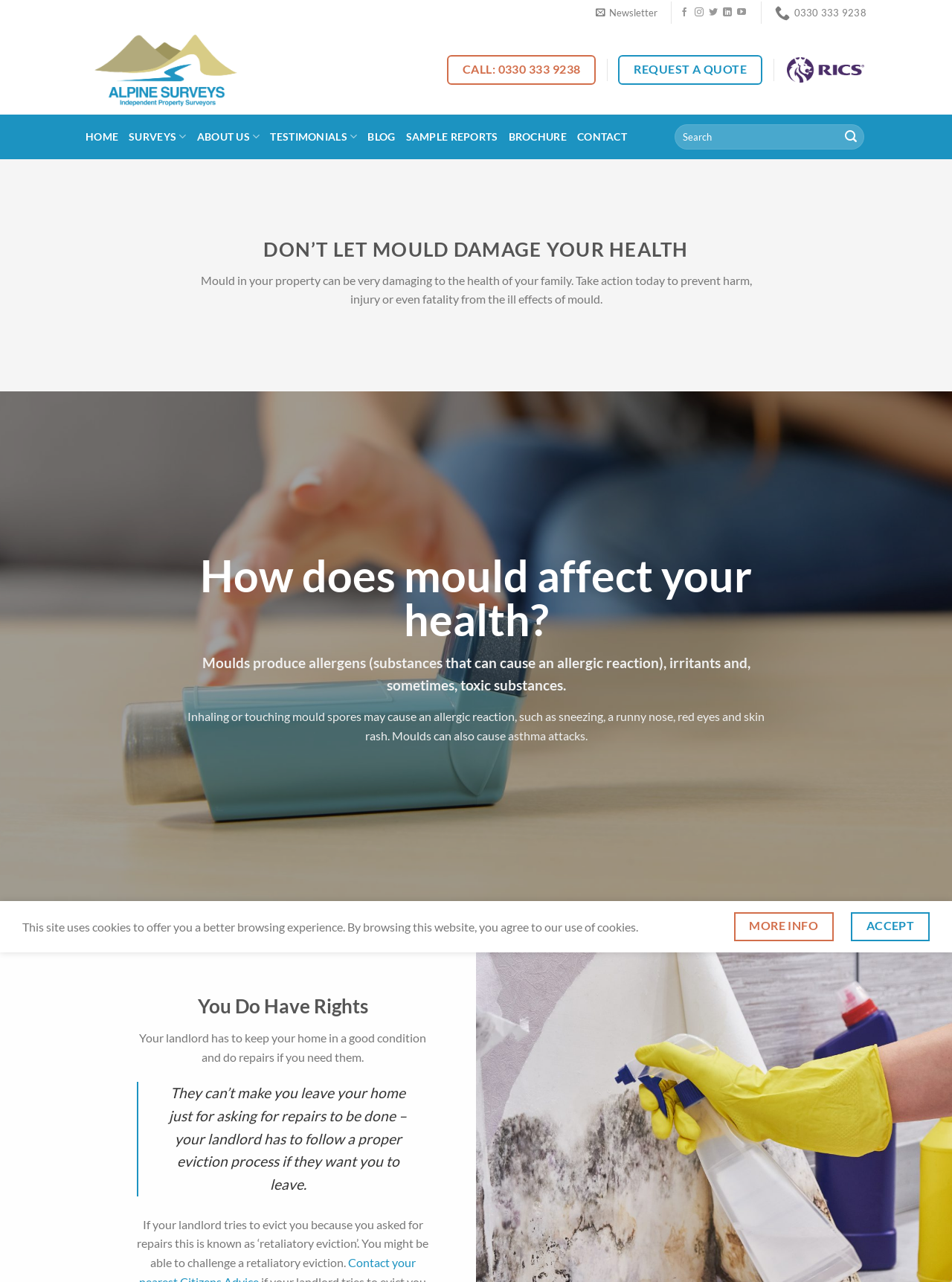Indicate the bounding box coordinates of the element that needs to be clicked to satisfy the following instruction: "Search for mould and health implications". The coordinates should be four float numbers between 0 and 1, i.e., [left, top, right, bottom].

[0.709, 0.097, 0.91, 0.117]